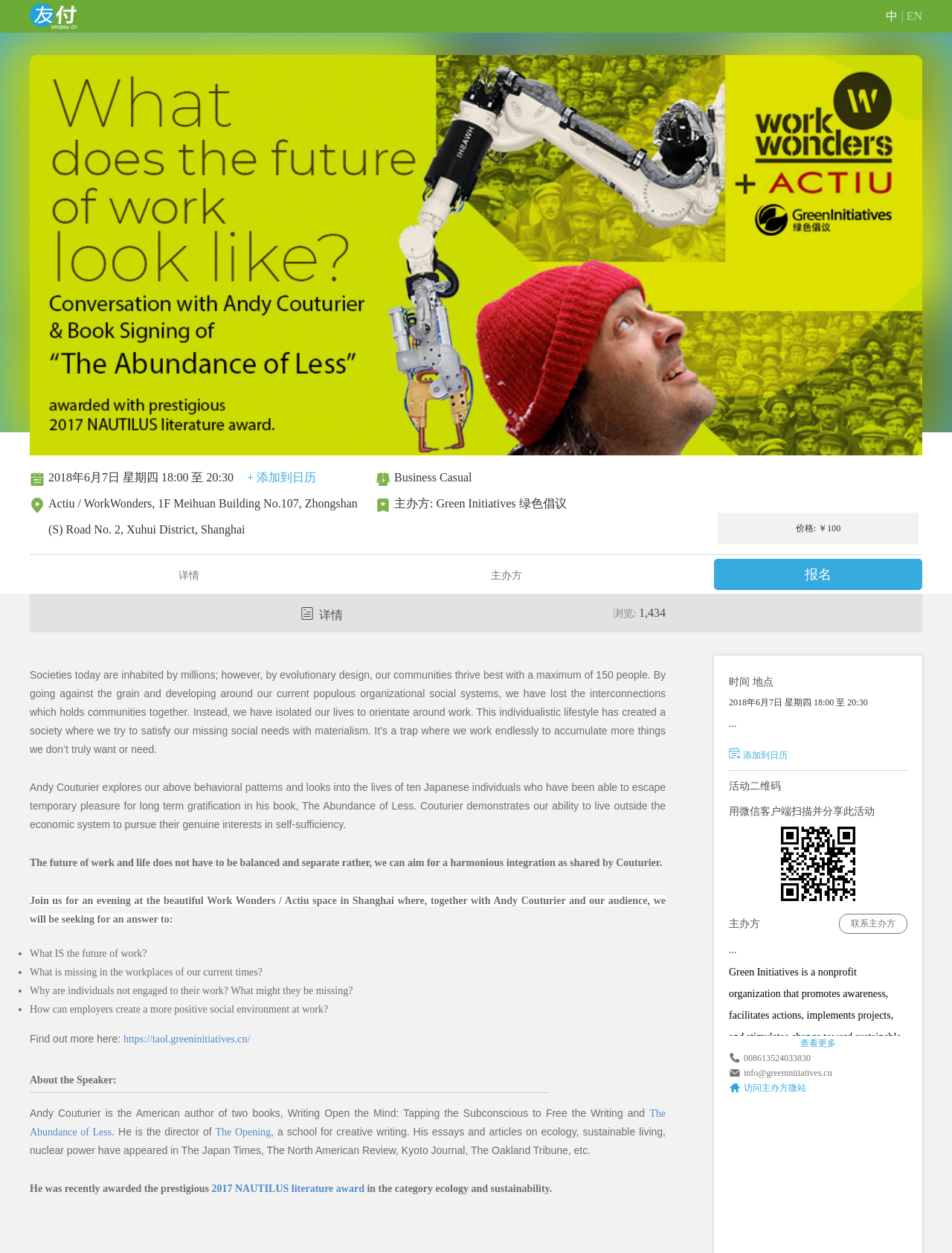What is the event date?
Please provide a single word or phrase as your answer based on the image.

2018年6月7日